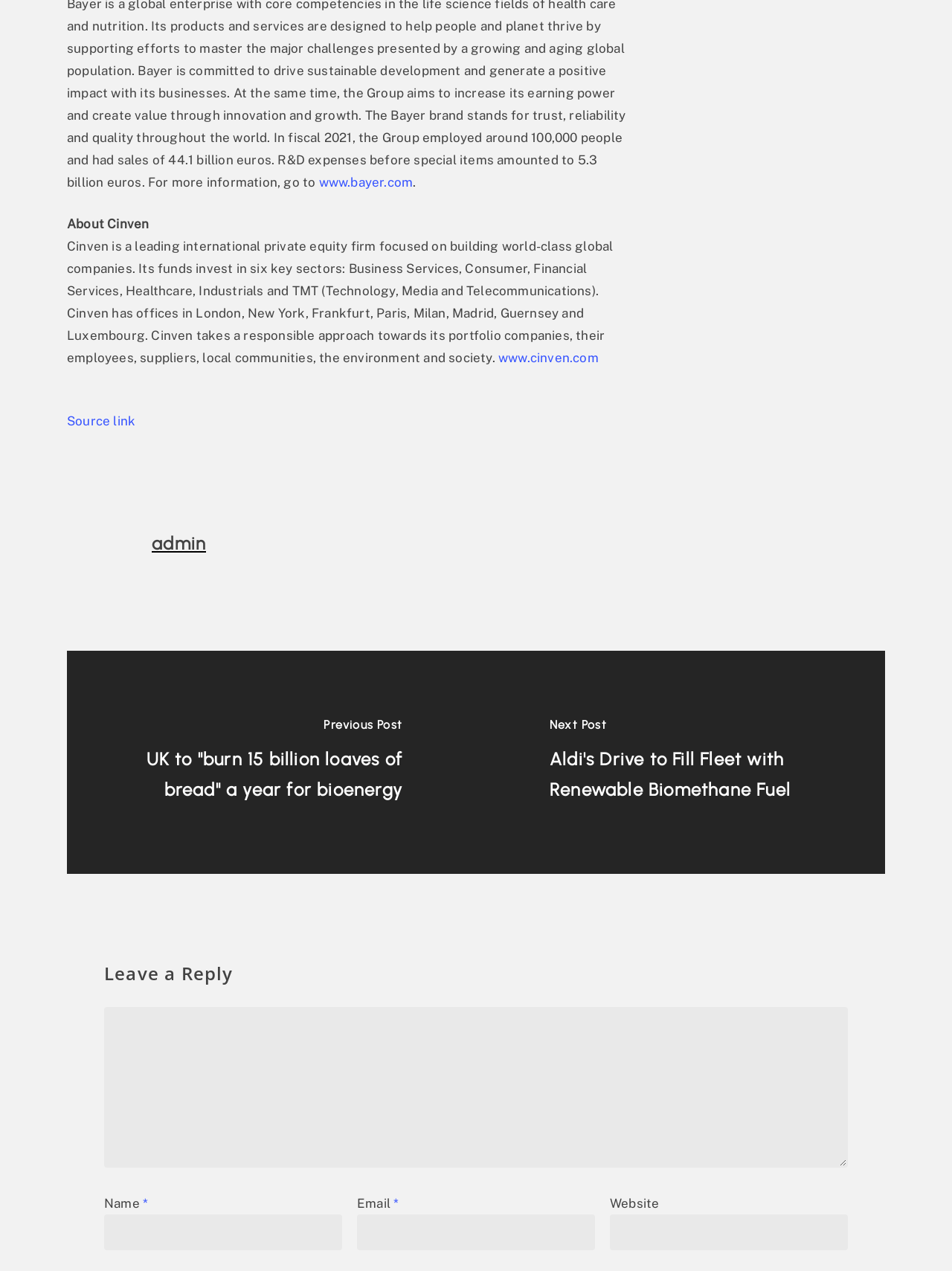Given the element description Accept, specify the bounding box coordinates of the corresponding UI element in the format (top-left x, top-left y, bottom-right x, bottom-right y). All values must be between 0 and 1.

None